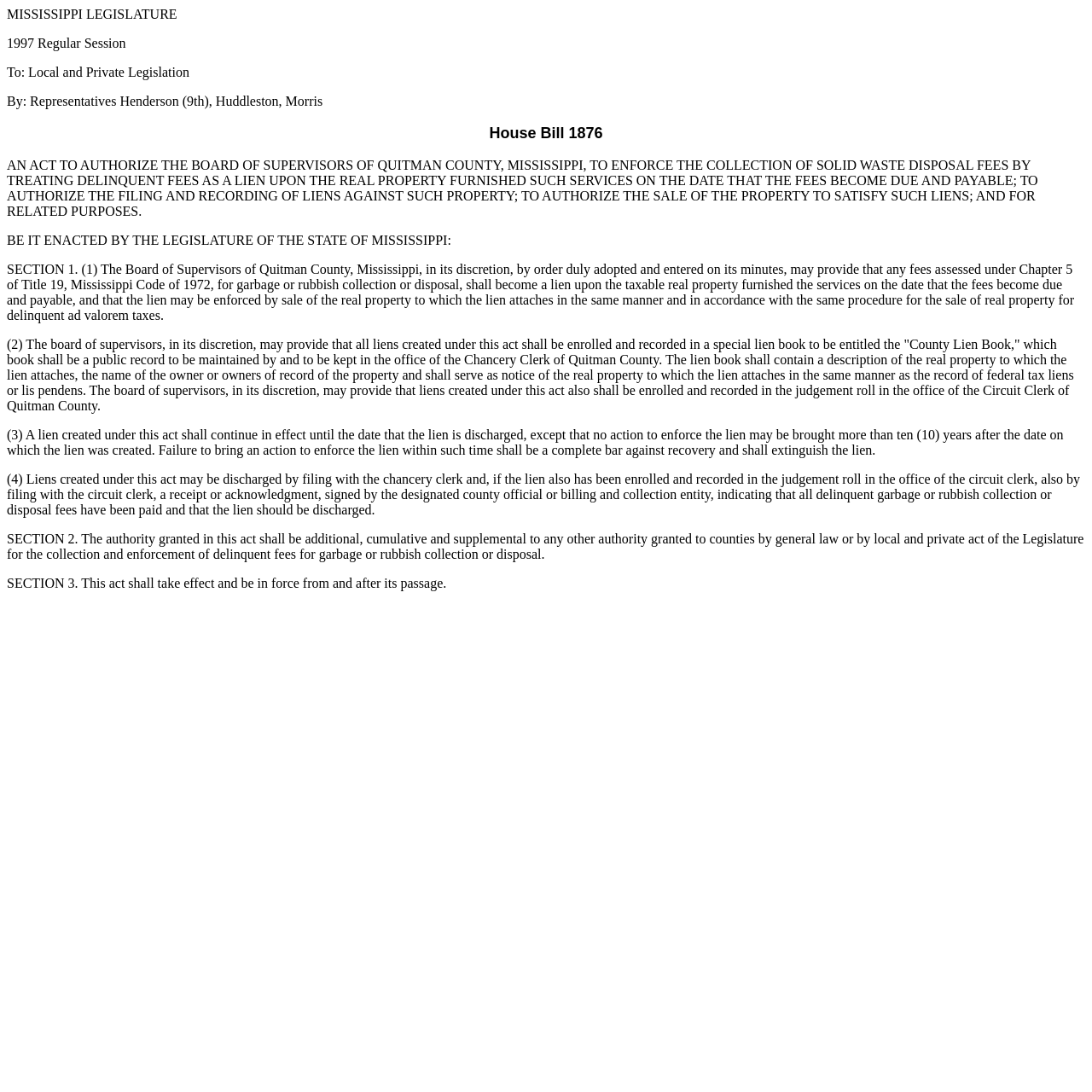Detail the various sections and features of the webpage.

The webpage appears to be a legislative document, specifically House Bill 1876 from the 1997 Regular Session. At the top of the page, there is a header with the title "MISSISSIPPI LEGISLATURE" followed by a subtitle "To: Local and Private Legislation" and then the authors of the bill, "By: Representatives Henderson (9th), Huddleston, Morris". 

Below this header, there is a section with the title "House Bill 1876" and a brief summary of the bill's purpose, which is to authorize the Board of Supervisors of Quitman County, Mississippi, to enforce the collection of solid waste disposal fees by treating delinquent fees as a lien upon the real property furnished such services.

The main content of the bill is divided into four sections. Section 1 explains how the Board of Supervisors can provide that fees assessed for garbage or rubbish collection or disposal shall become a lien upon the taxable real property furnished the services. Section 2 describes how the board of supervisors can enroll and record liens created under this act in a special lien book. Section 3 explains the duration of the lien and how it can be discharged. Section 4 states that the authority granted in this act is additional, cumulative, and supplemental to any other authority granted to counties.

At the very bottom of the page, there is a final section, Section 3, which states that the act shall take effect and be in force from and after its passage.